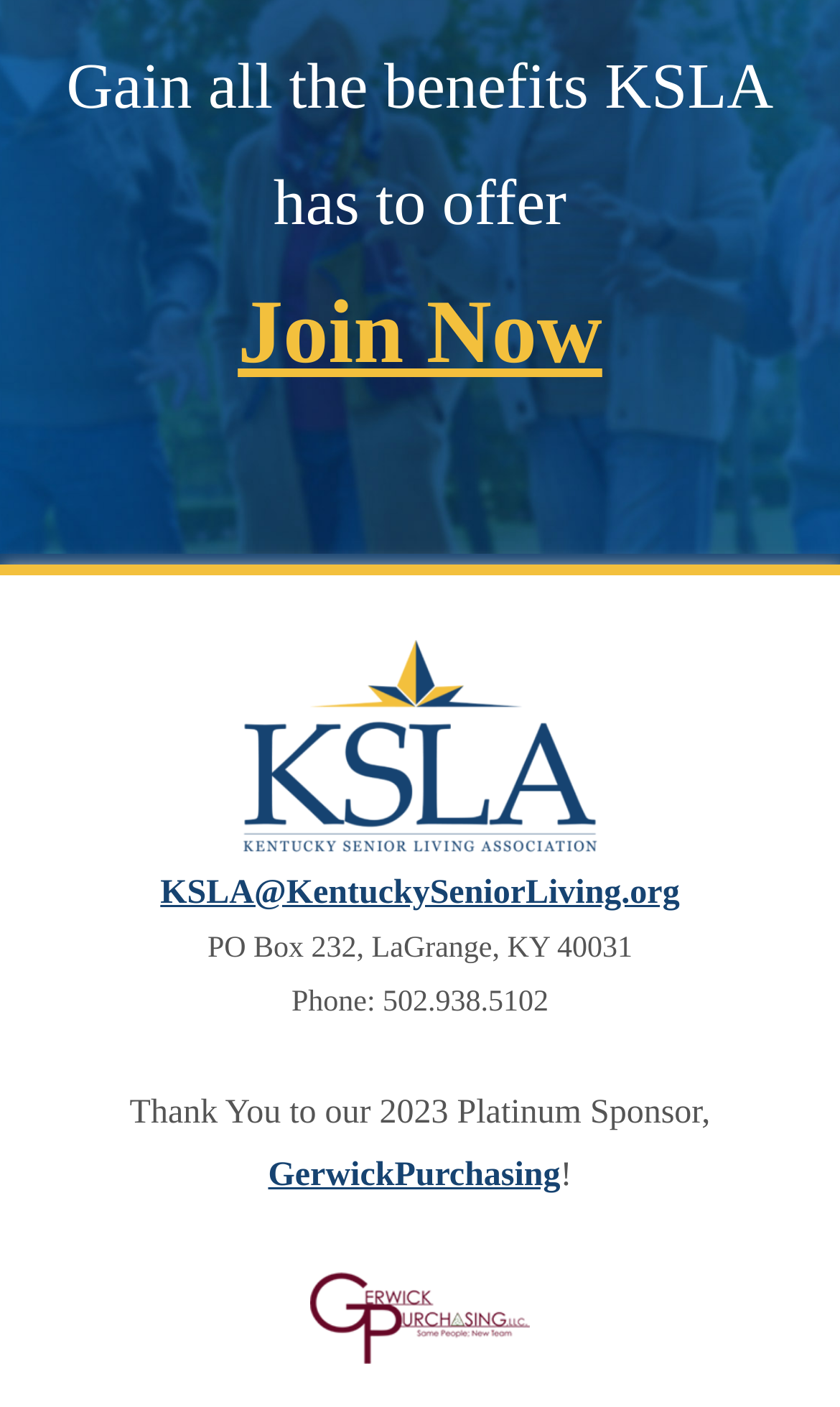What is the name of the purchasing program mentioned on the webpage?
Using the image, respond with a single word or phrase.

GerwickPurchasing